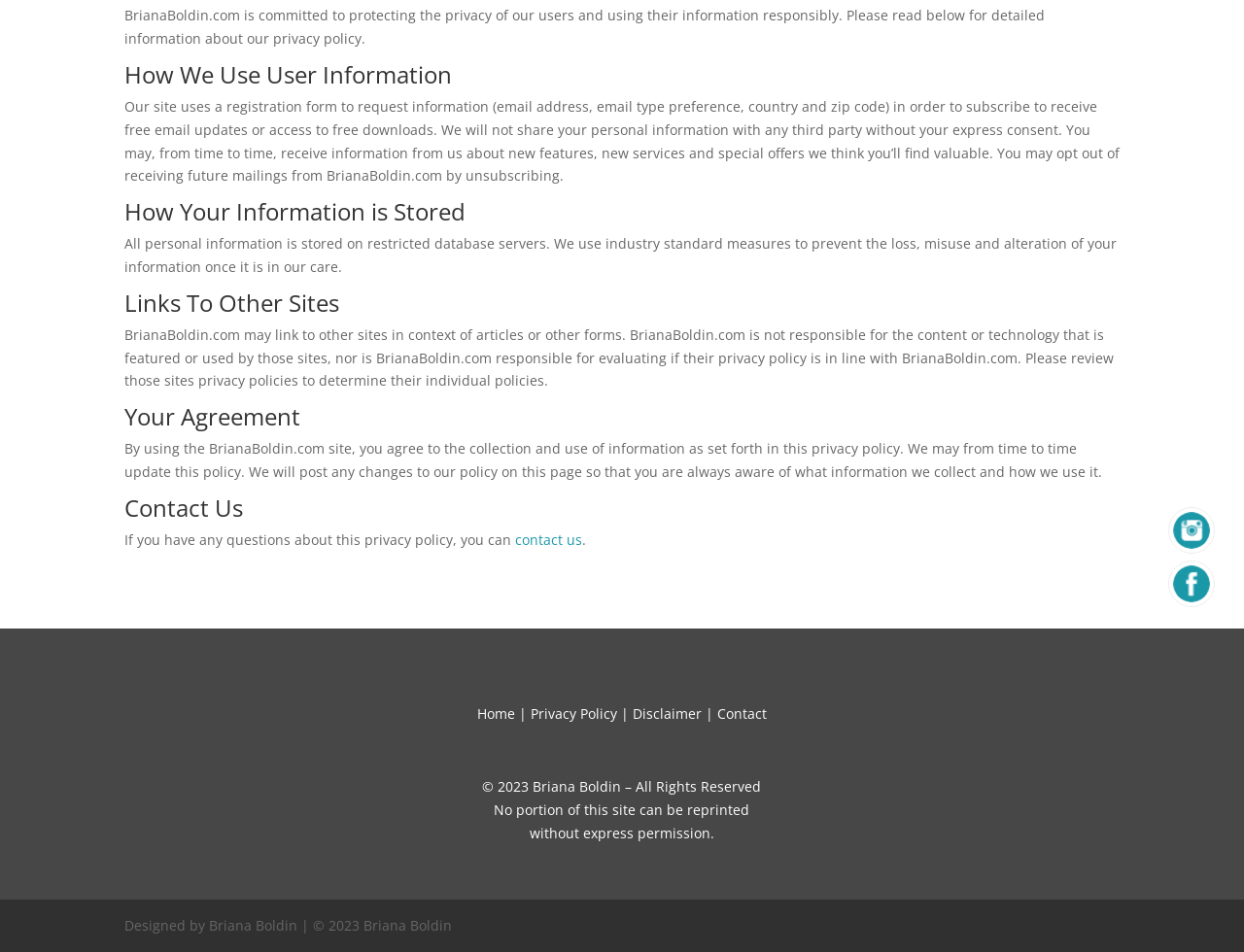Based on the element description: "Privacy Policy", identify the bounding box coordinates for this UI element. The coordinates must be four float numbers between 0 and 1, listed as [left, top, right, bottom].

[0.427, 0.739, 0.496, 0.759]